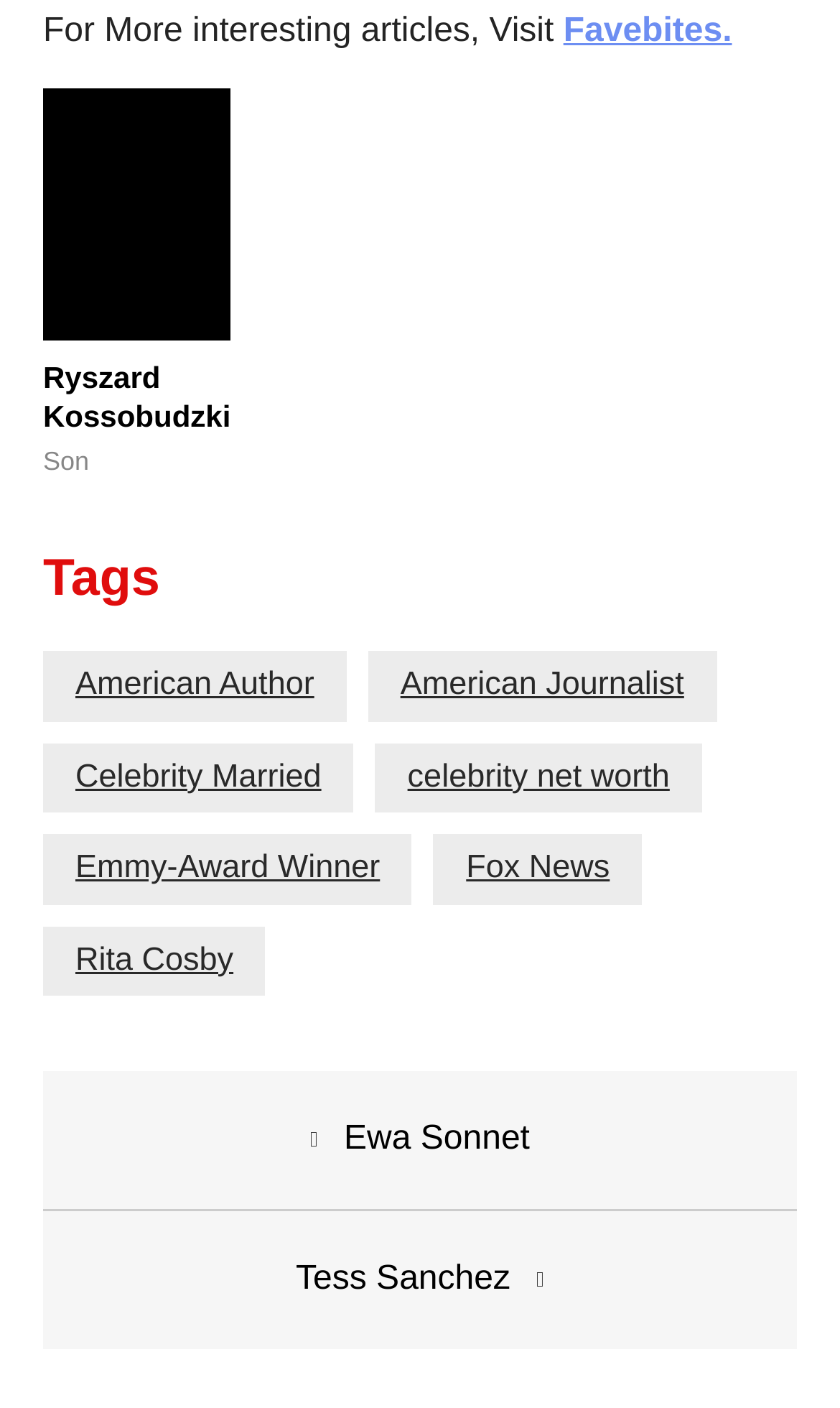What is the name of the news organization mentioned?
Carefully examine the image and provide a detailed answer to the question.

The webpage mentions 'Fox News' as a link, indicating that it is a news organization related to the content of the webpage.